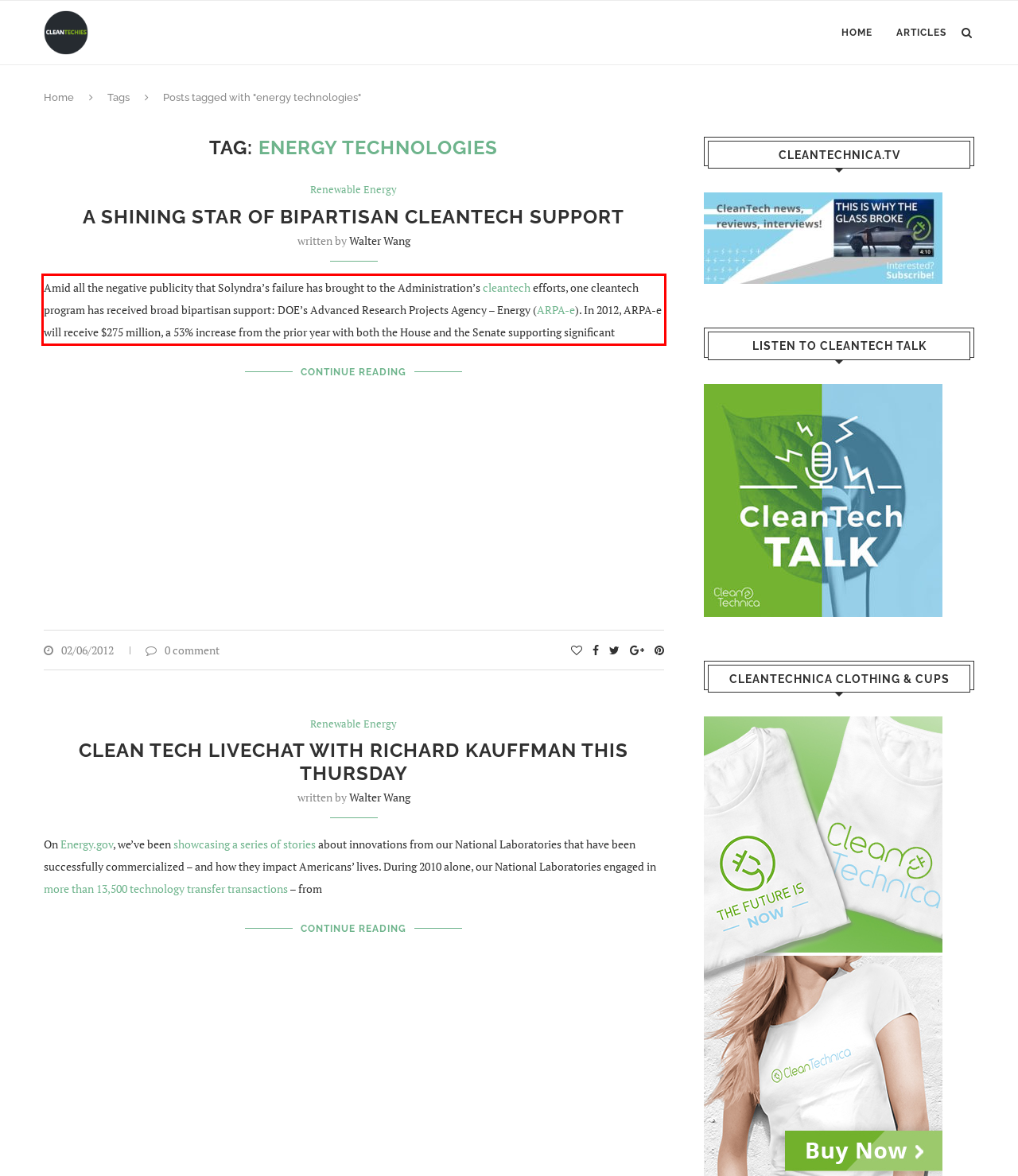Please examine the webpage screenshot and extract the text within the red bounding box using OCR.

Amid all the negative publicity that Solyndra’s failure has brought to the Administration’s cleantech efforts, one cleantech program has received broad bipartisan support: DOE’s Advanced Research Projects Agency – Energy (ARPA-e). In 2012, ARPA-e will receive $275 million, a 53% increase from the prior year with both the House and the Senate supporting significant